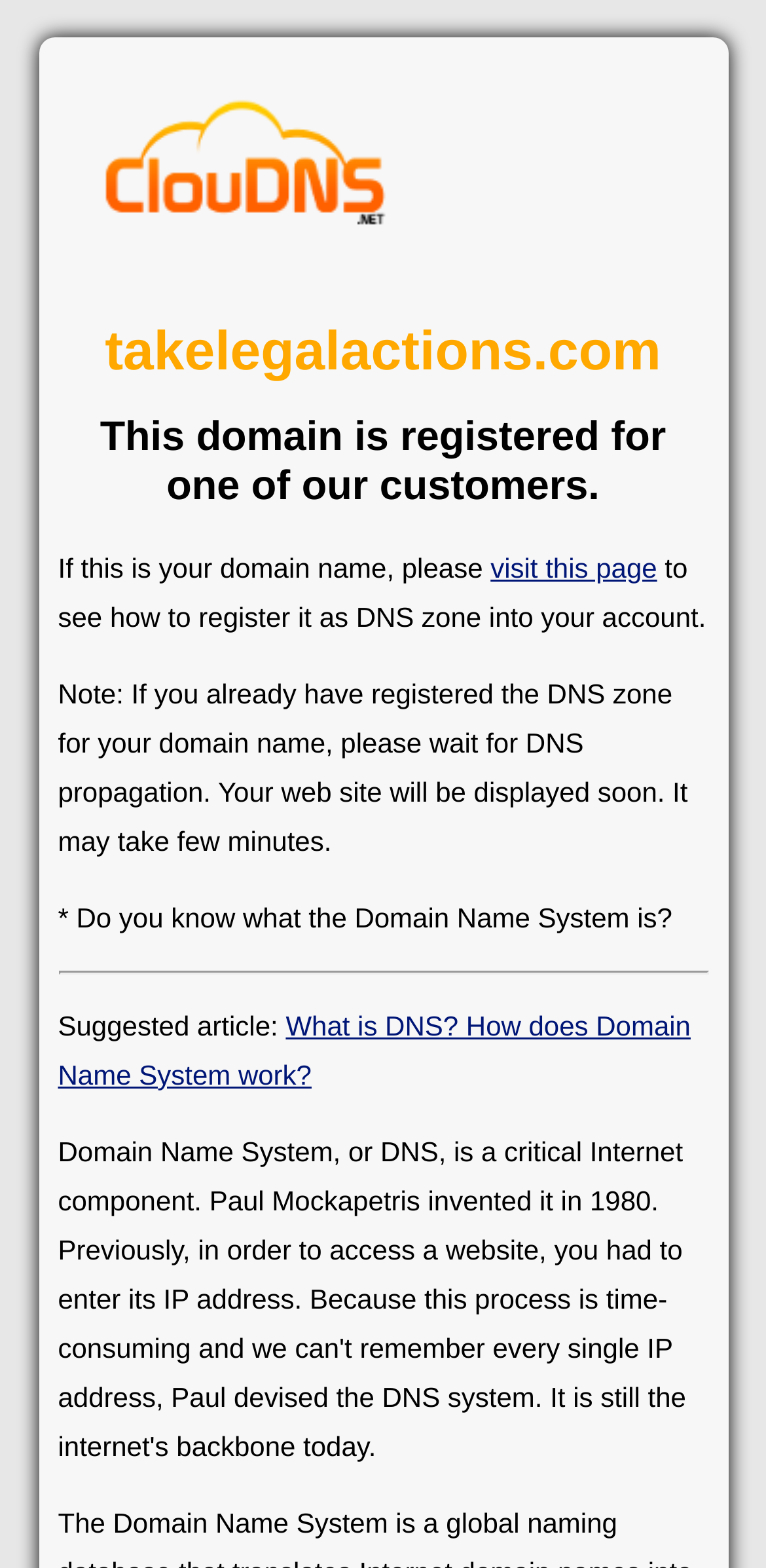What is the topic of the suggested article?
Using the image as a reference, give an elaborate response to the question.

The webpage suggests an article with the title 'What is DNS? How does Domain Name System work?'. This article is likely to explain the concept of DNS and how it functions.